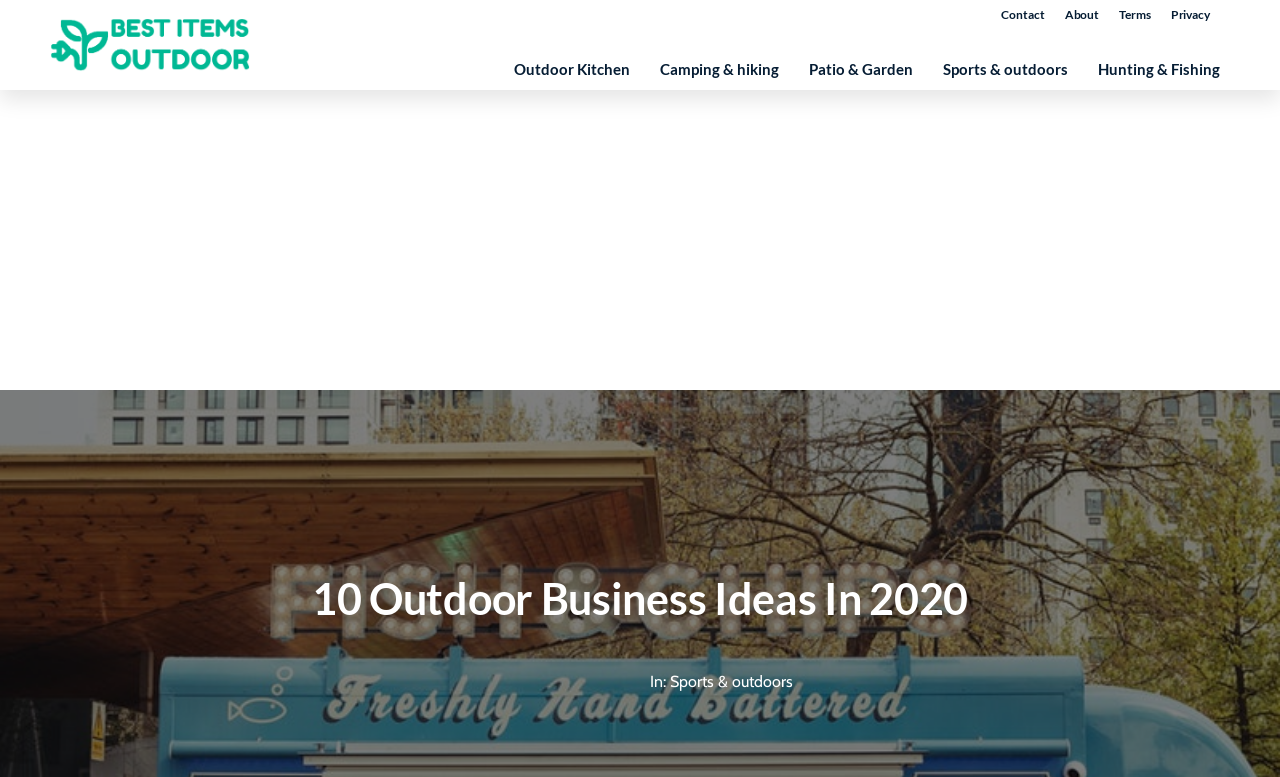Give a concise answer using only one word or phrase for this question:
How many links are there in the top navigation bar?

4